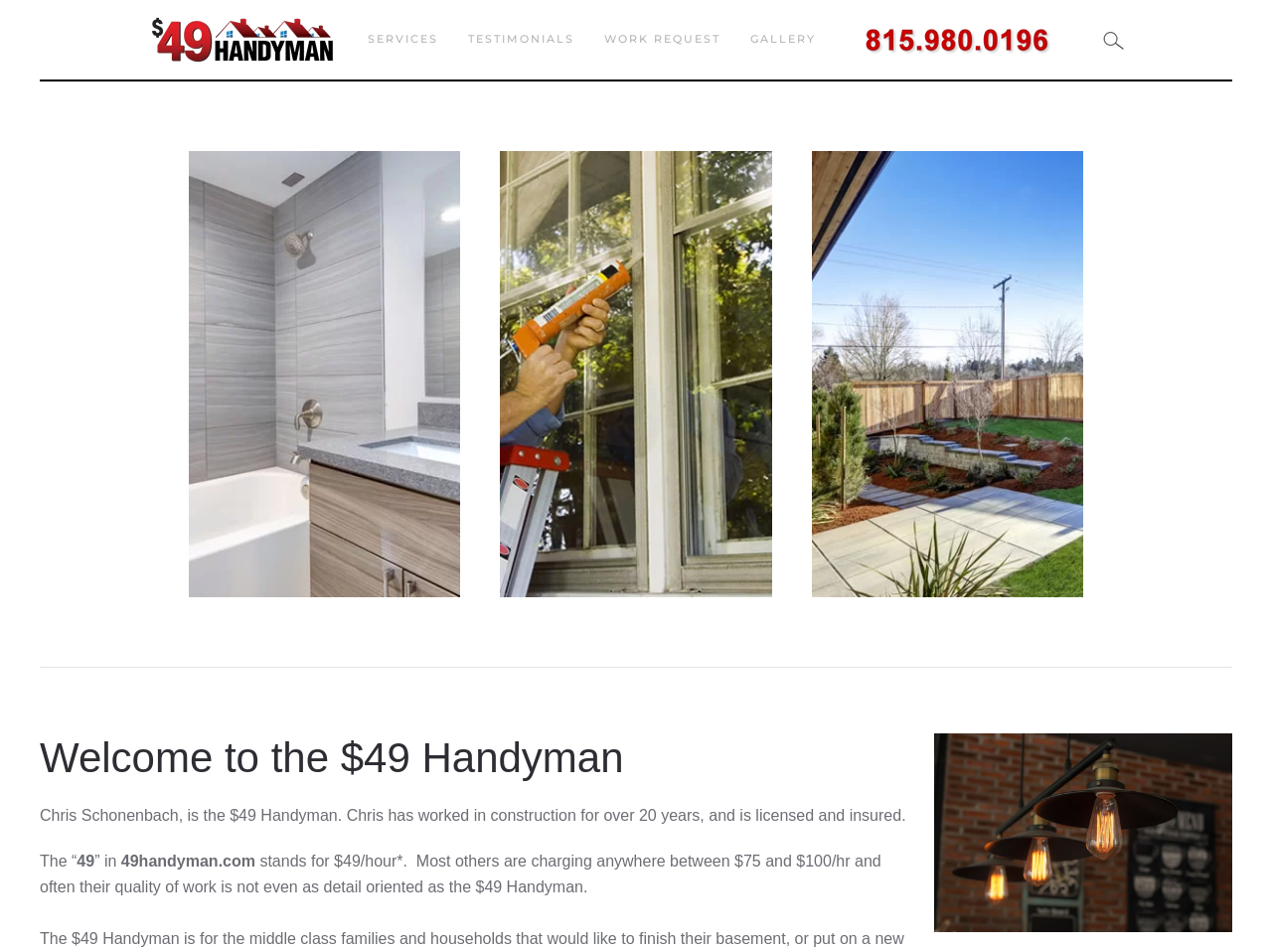Point out the bounding box coordinates of the section to click in order to follow this instruction: "Read more about 'Kitchen, Basement & Bath Remodels'".

[0.148, 0.159, 0.362, 0.627]